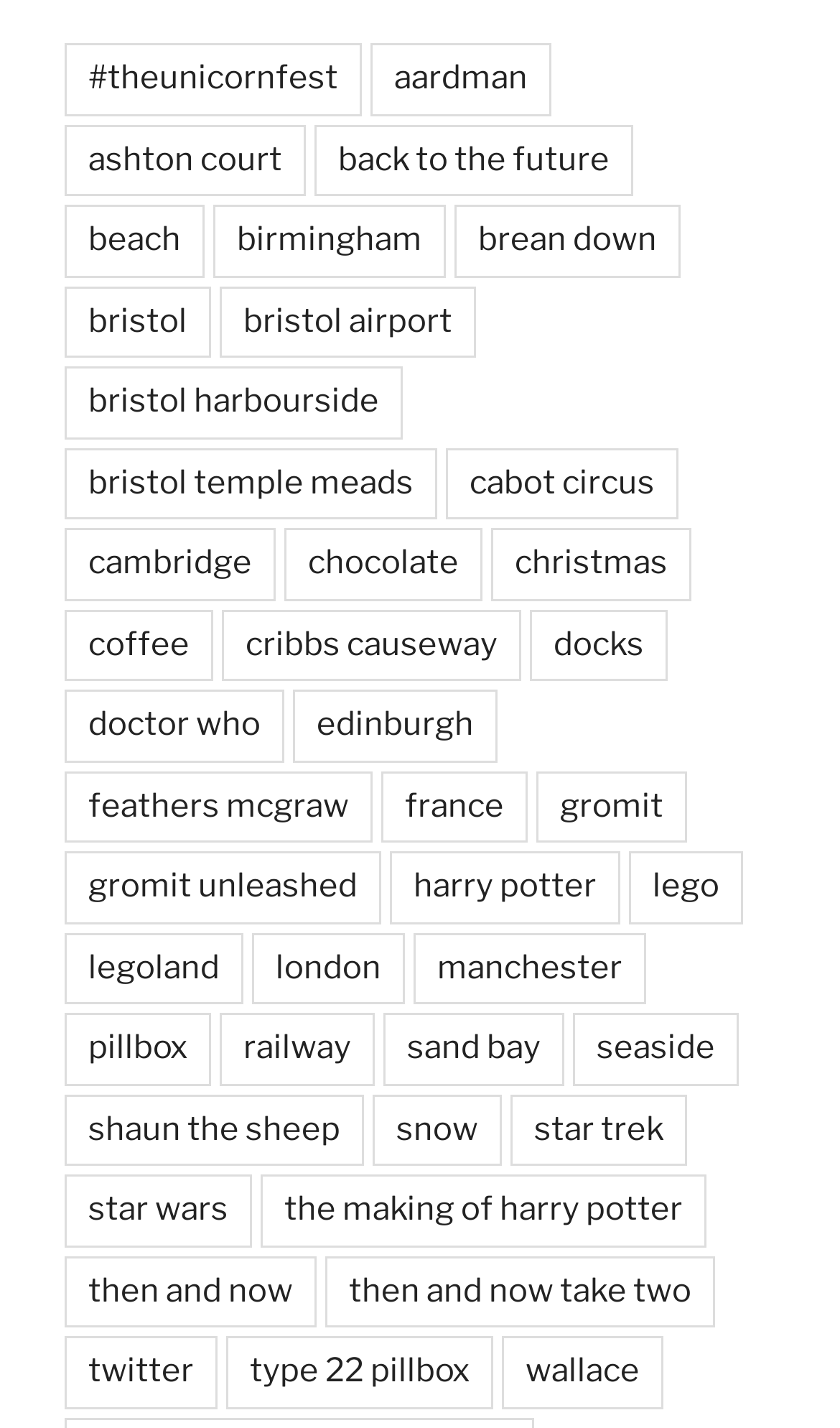What is the topmost link on the webpage?
Examine the image and give a concise answer in one word or a short phrase.

#theunicornfest